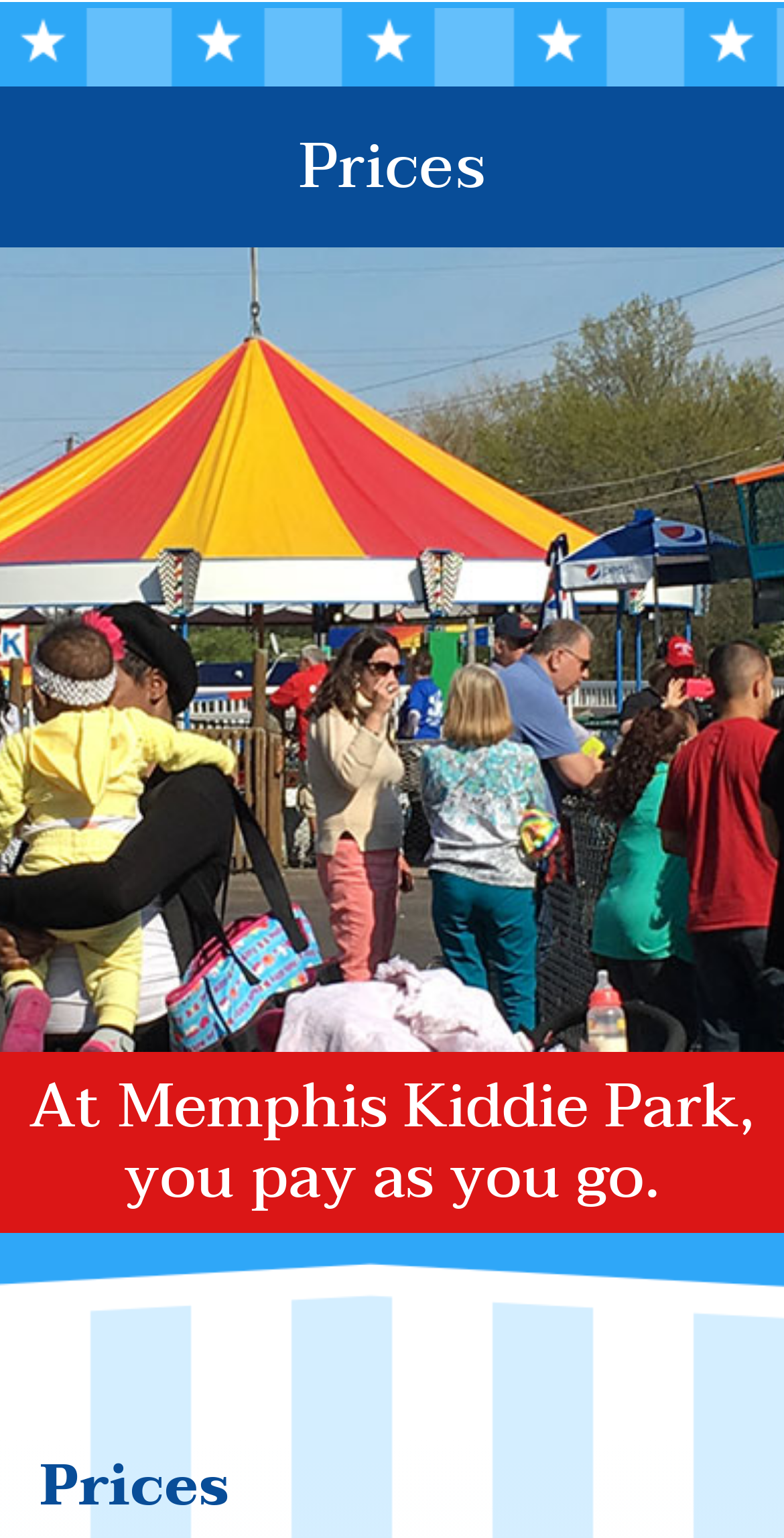Determine the bounding box coordinates of the UI element described below. Use the format (top-left x, top-left y, bottom-right x, bottom-right y) with floating point numbers between 0 and 1: Things To Do

[0.0, 0.214, 1.0, 0.283]